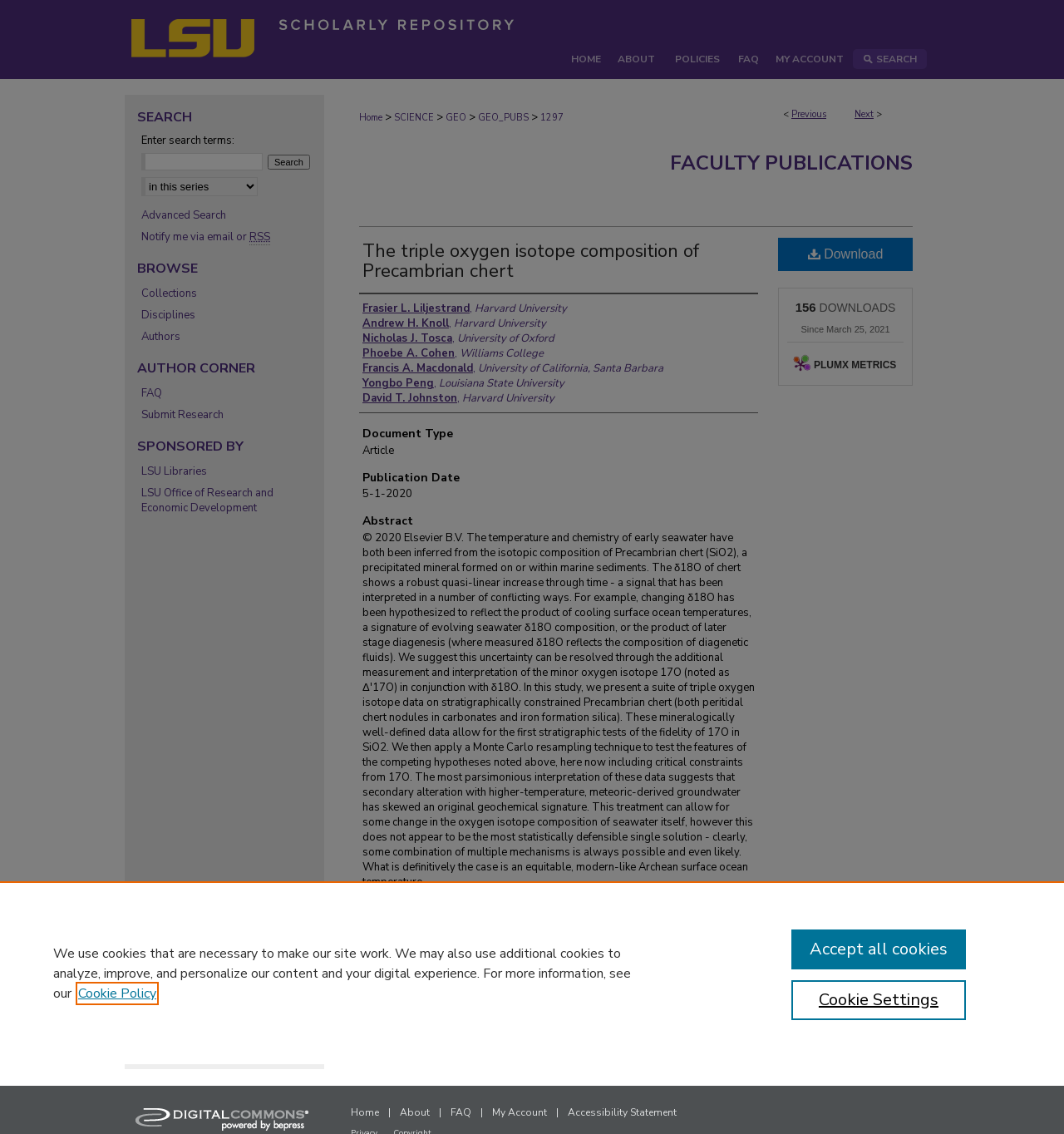Please predict the bounding box coordinates (top-left x, top-left y, bottom-right x, bottom-right y) for the UI element in the screenshot that fits the description: Cookie Policy

[0.073, 0.868, 0.147, 0.884]